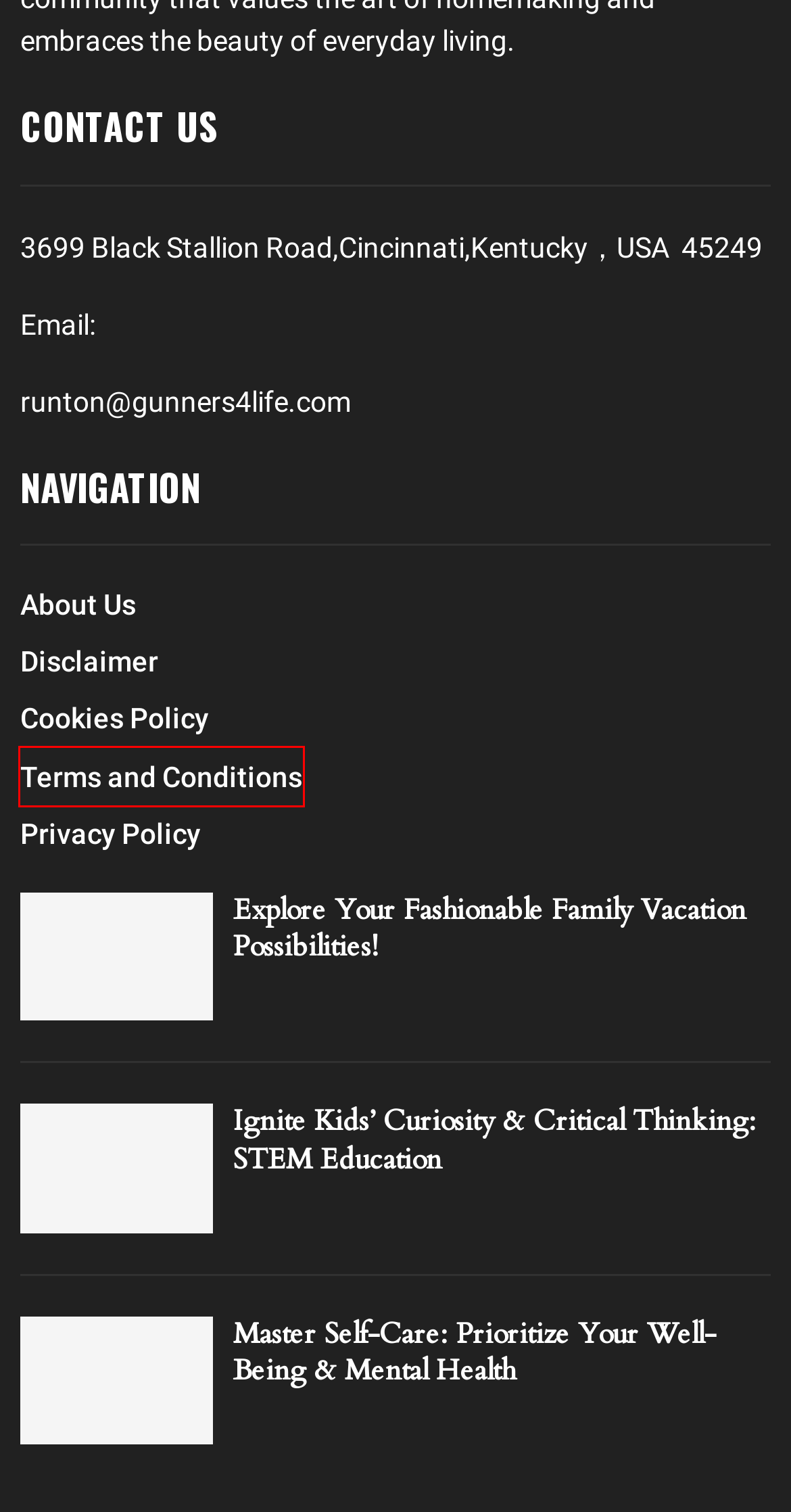You have received a screenshot of a webpage with a red bounding box indicating a UI element. Please determine the most fitting webpage description that matches the new webpage after clicking on the indicated element. The choices are:
A. About Us - gunners4life
B. Terms and Conditions - gunners4life
C. Cookies Policy - gunners4life
D. Master Self-Care: Prioritize Your Well-Being & Mental Health - gunners4life
E. Ignite Kids' Curiosity & Critical Thinking: STEM Education - gunners4life
F. Privacy Policy - gunners4life
G. Explore Your Fashionable Family Vacation Possibilities! - gunners4life
H. family education Archives - gunners4life

B